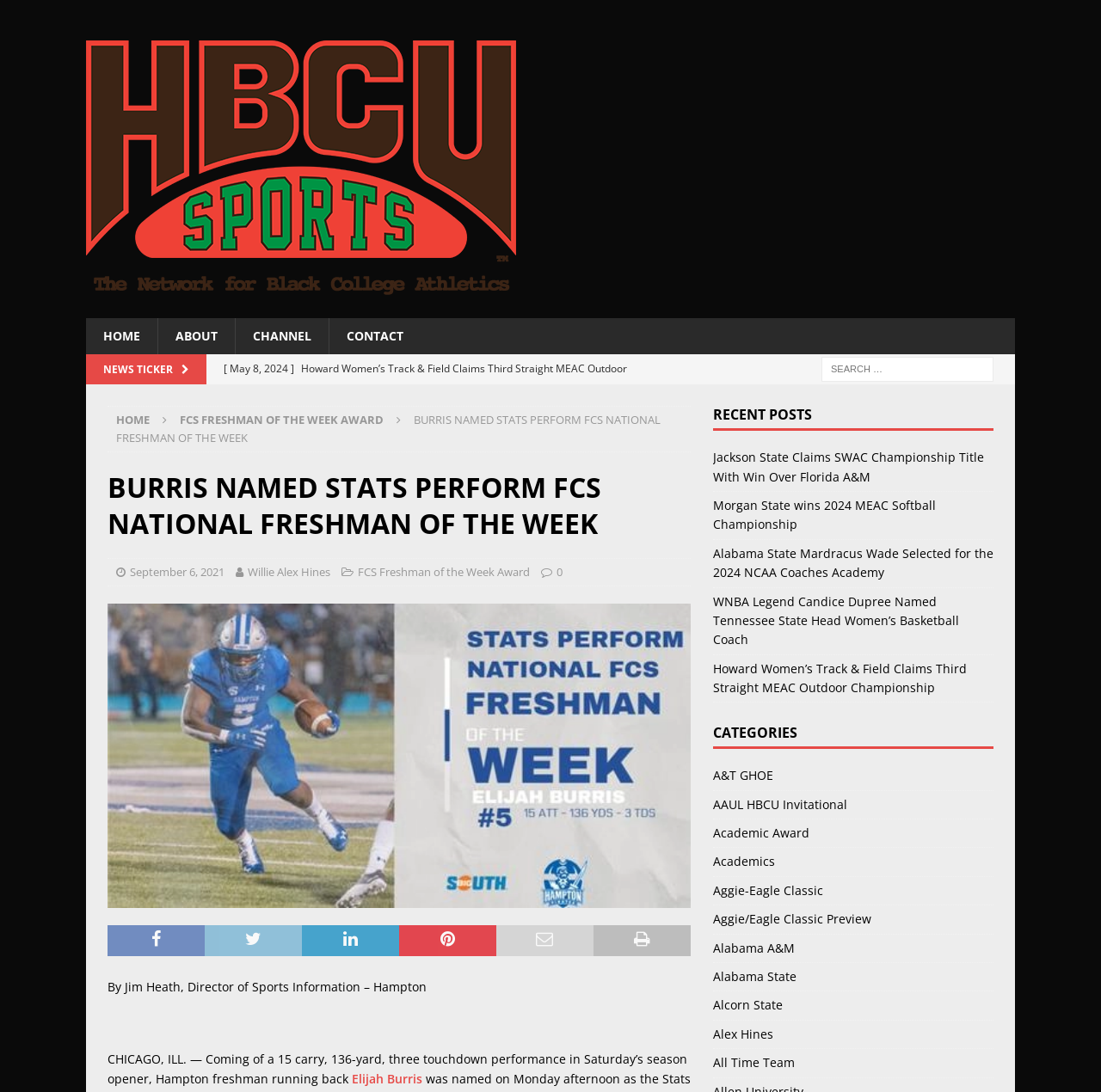What is the date of the article?
Answer the question based on the image using a single word or a brief phrase.

September 6, 2021